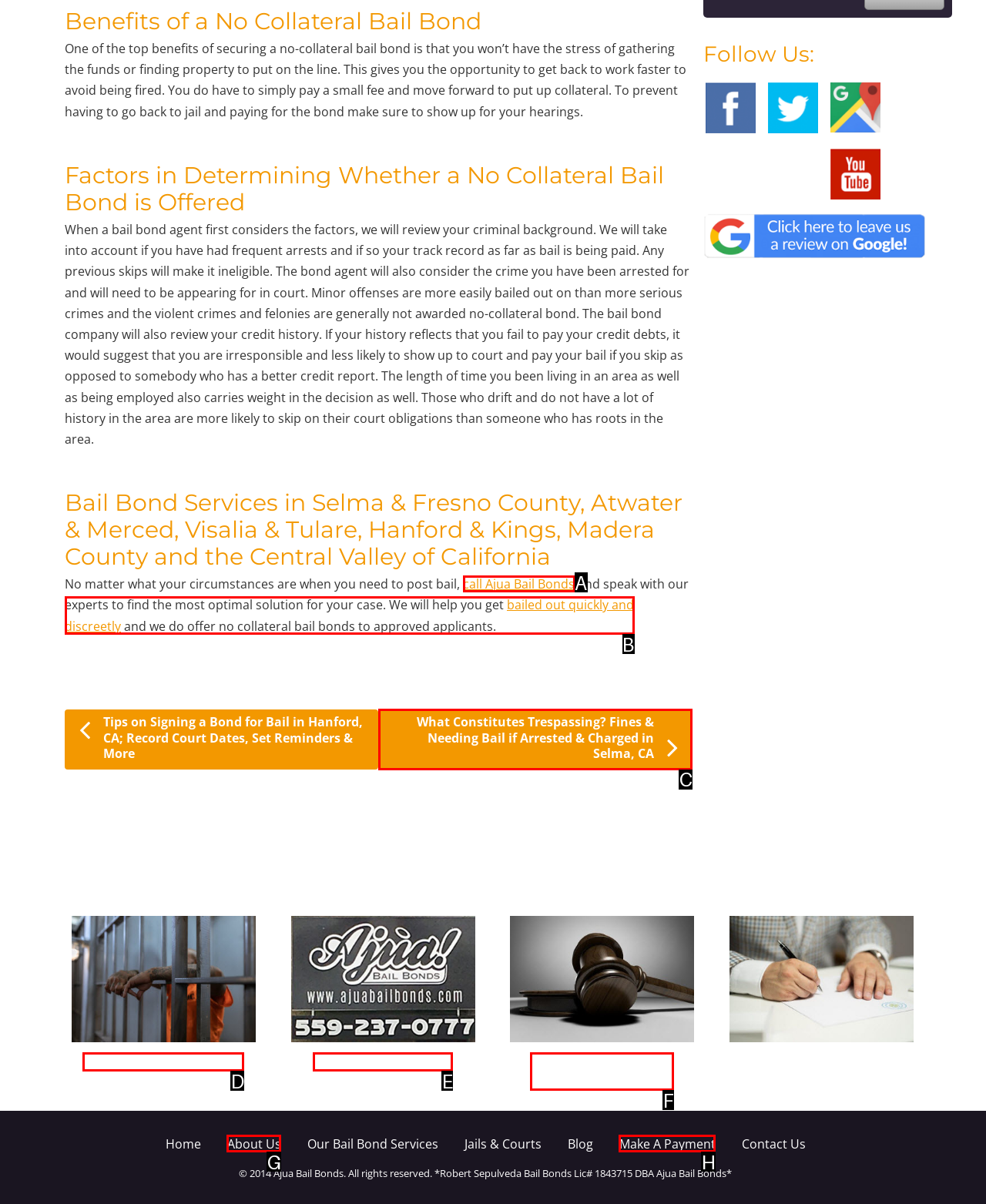Decide which UI element to click to accomplish the task: Call Ajua Bail Bonds
Respond with the corresponding option letter.

A